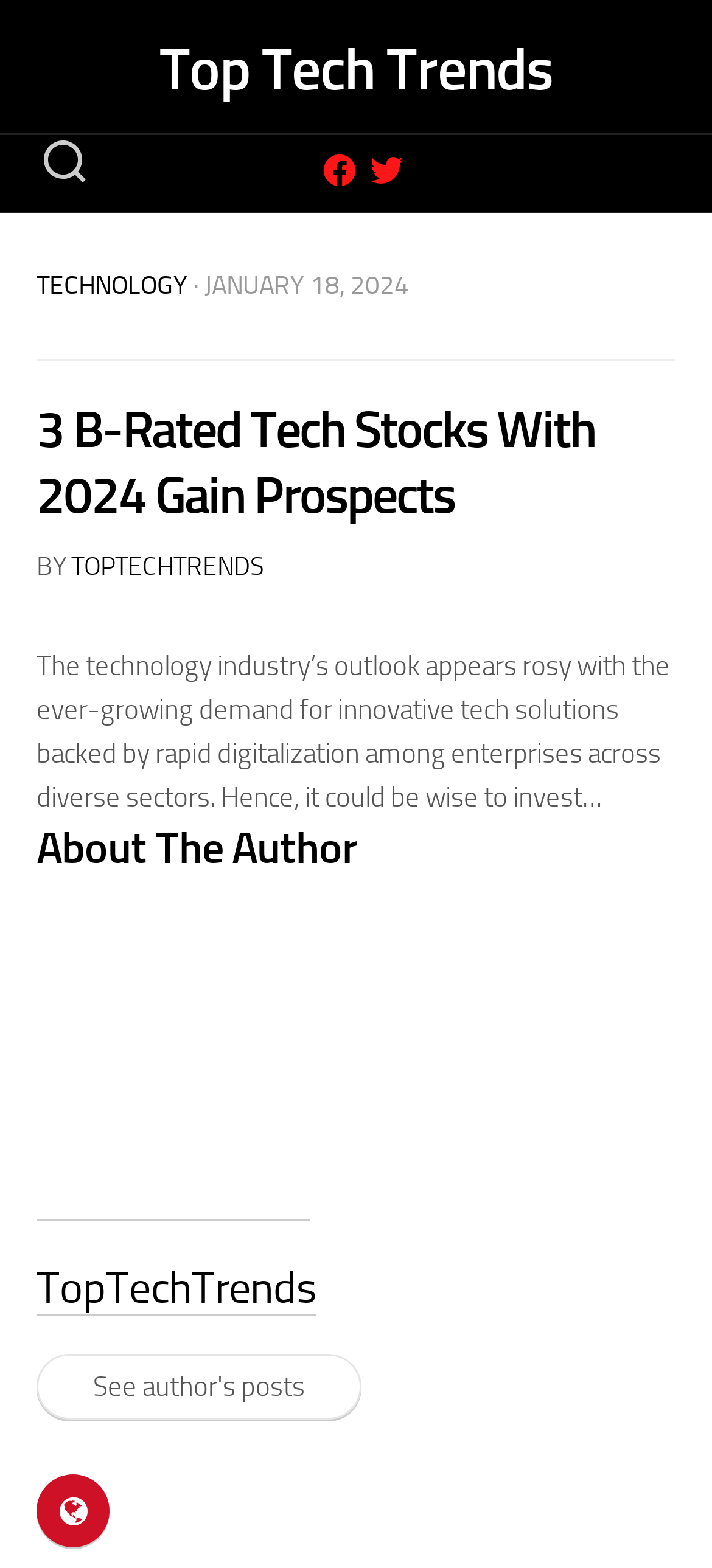Answer the question with a brief word or phrase:
What is the date of the article?

JANUARY 18, 2024